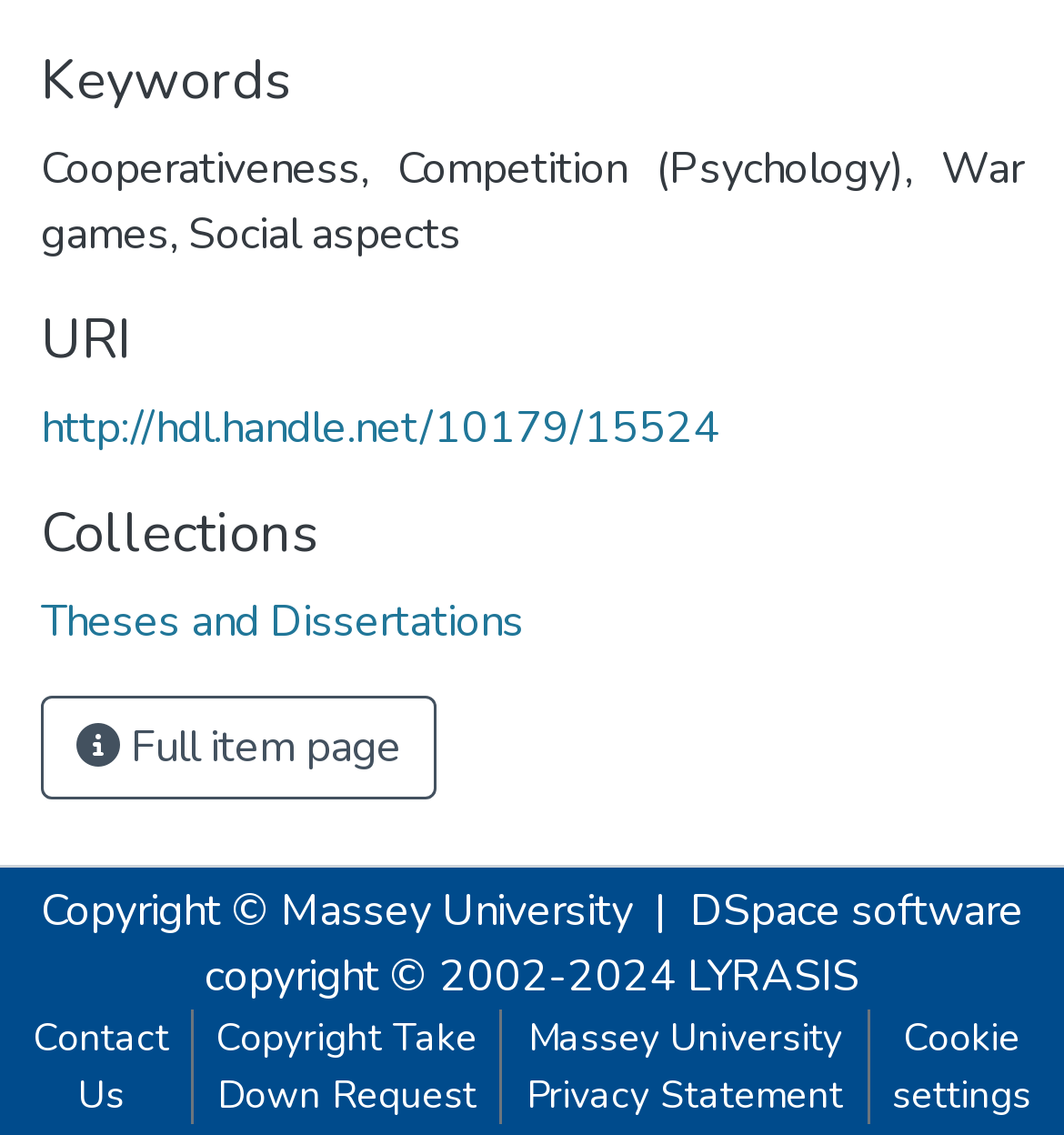Kindly determine the bounding box coordinates for the area that needs to be clicked to execute this instruction: "Visit the URI".

[0.038, 0.352, 0.677, 0.405]